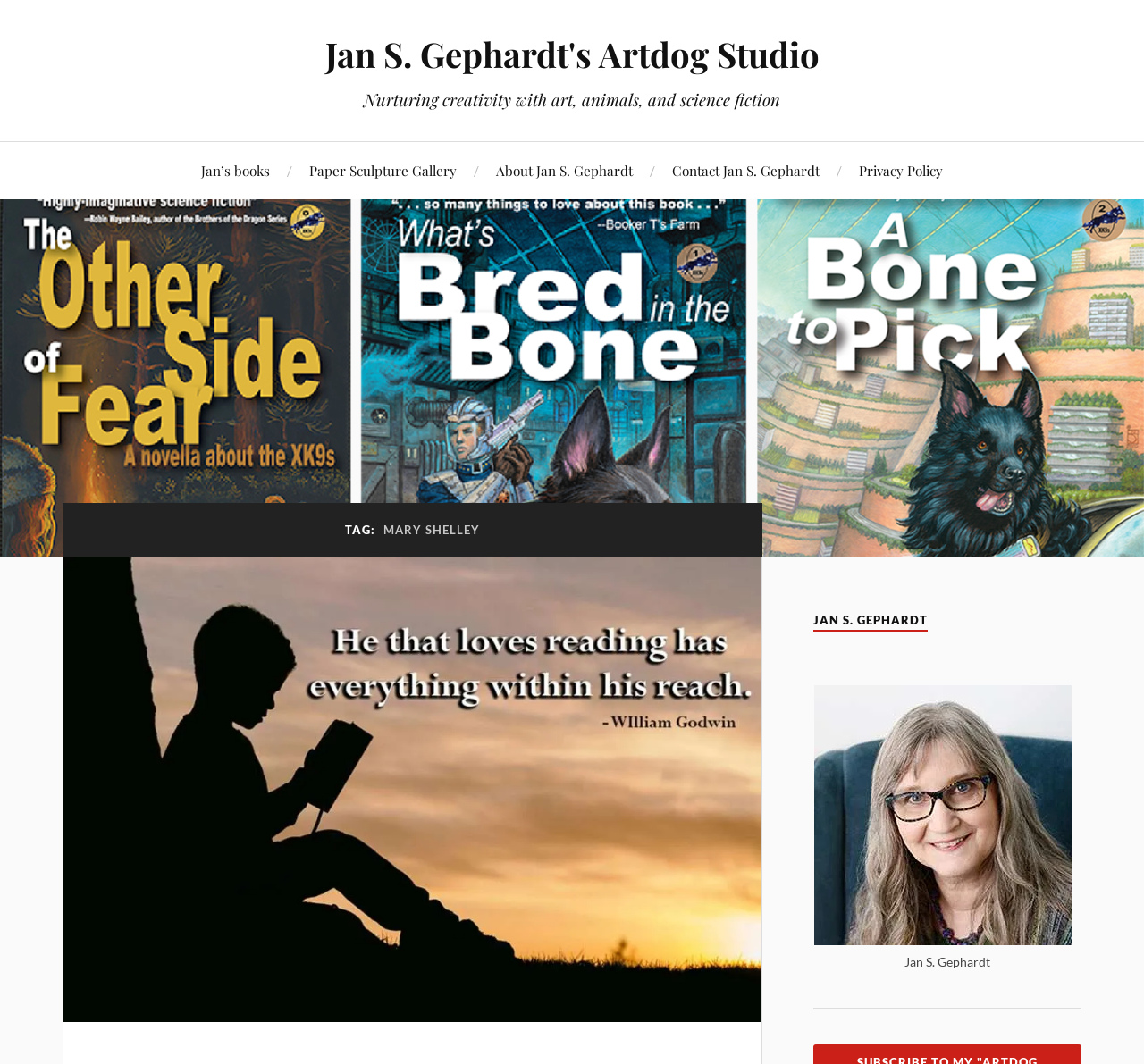Using the provided element description "Jan S. Gephardt's Artdog Studio", determine the bounding box coordinates of the UI element.

[0.284, 0.029, 0.716, 0.072]